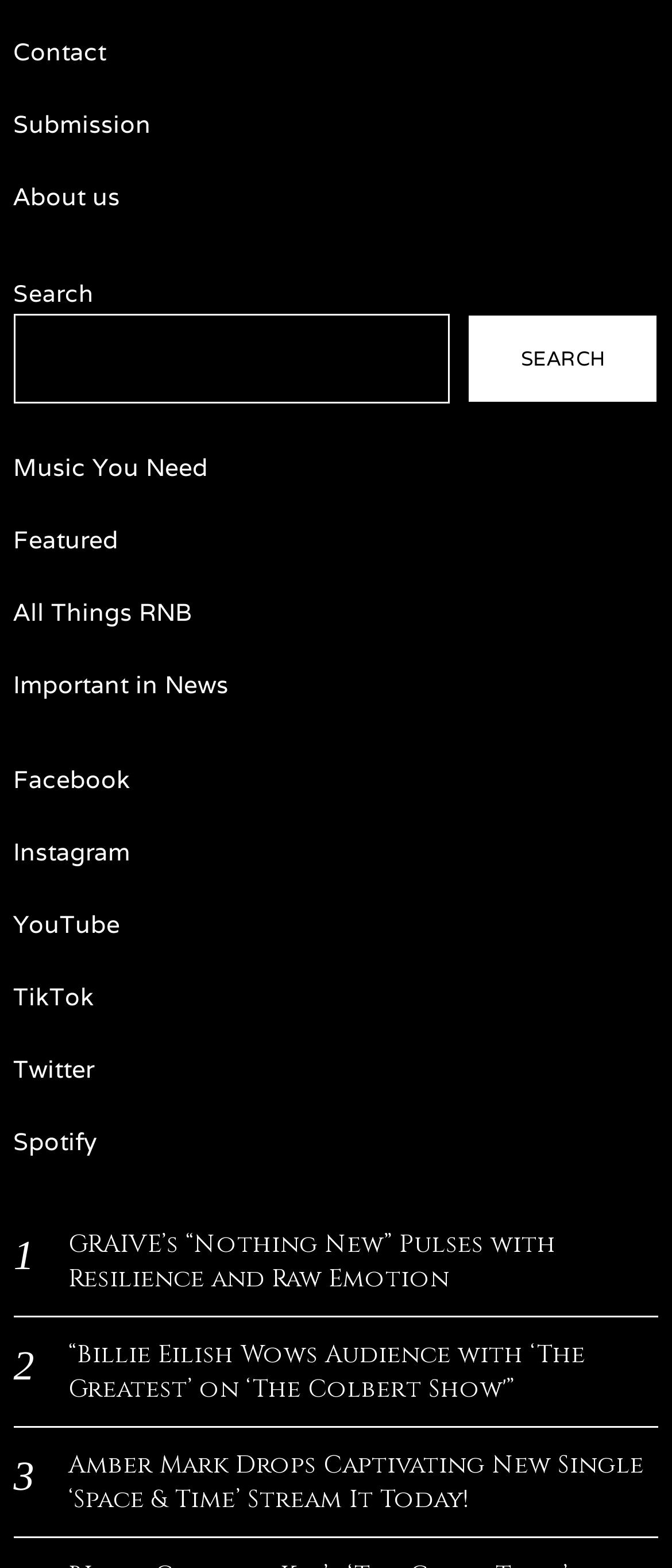Using the information from the screenshot, answer the following question thoroughly:
What is the function of the 'Contact' link?

The 'Contact' link is located at the top of the webpage, and it is likely that it leads to a page where users can contact the website administrators or submit feedback.